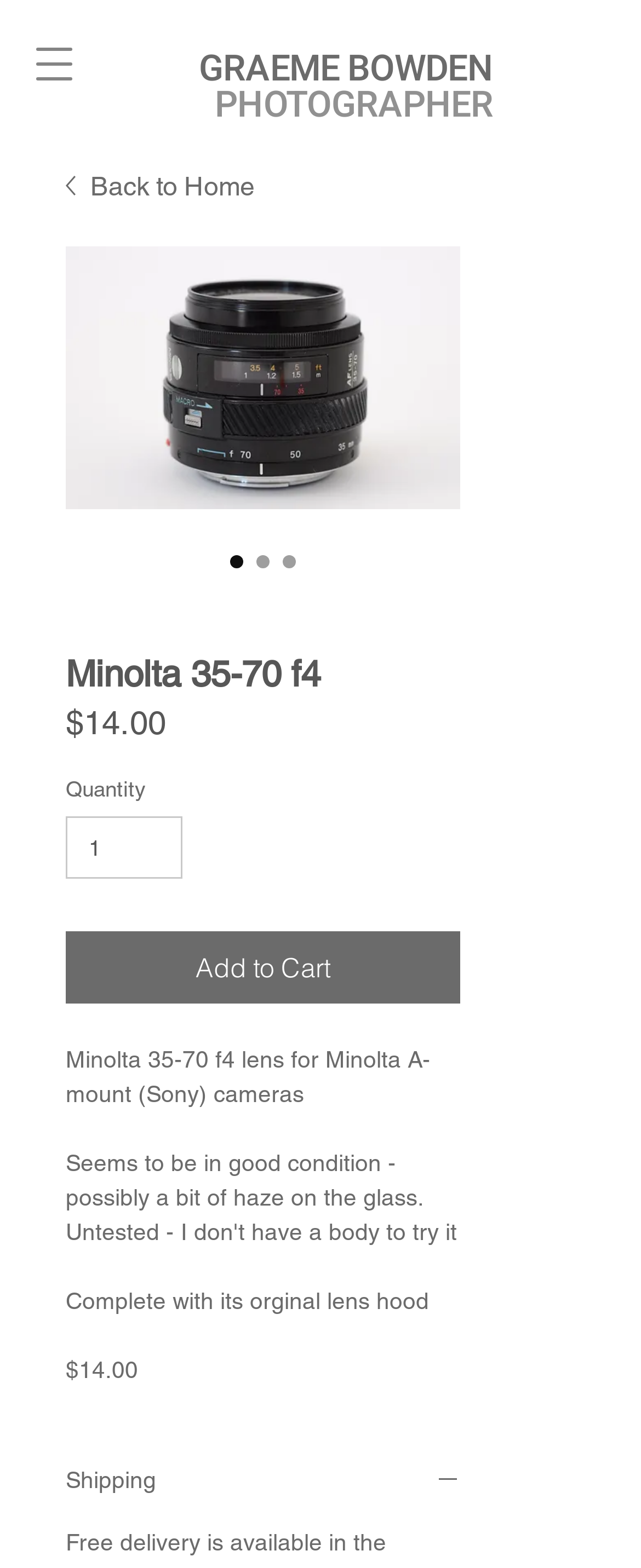Give a detailed account of the webpage, highlighting key information.

This webpage appears to be a product listing for a Minolta 35-70 f4 lens for Minolta A-mount (Sony) cameras. At the top left, there is a button to open the navigation menu. Next to it, there are two links, "GRAEME BOWDEN" and "PHOTOGRAPHER", which are likely the seller's name and profession.

Below these links, there is a section with a heading "Minolta 35-70 f4" and an image of the lens. To the right of the image, there are three radio buttons with the same label "Minolta 35-70 f4", but only one is checked. 

Underneath the image, there is a section with product details. The price of the lens is listed as "$14.00", and there is a label "Price" next to it. Further down, there is a "Quantity" label with a spin button to select the quantity, and an "Add to Cart" button.

The product description is listed below, which mentions that the lens is in good condition, possibly with a bit of haze on the glass, and that it is untested. The description also mentions that the lens comes with its original lens hood. The price "$14.00" is listed again at the bottom of the description.

At the very bottom, there is a "Shipping" button that is expanded, with an image to the right of it.